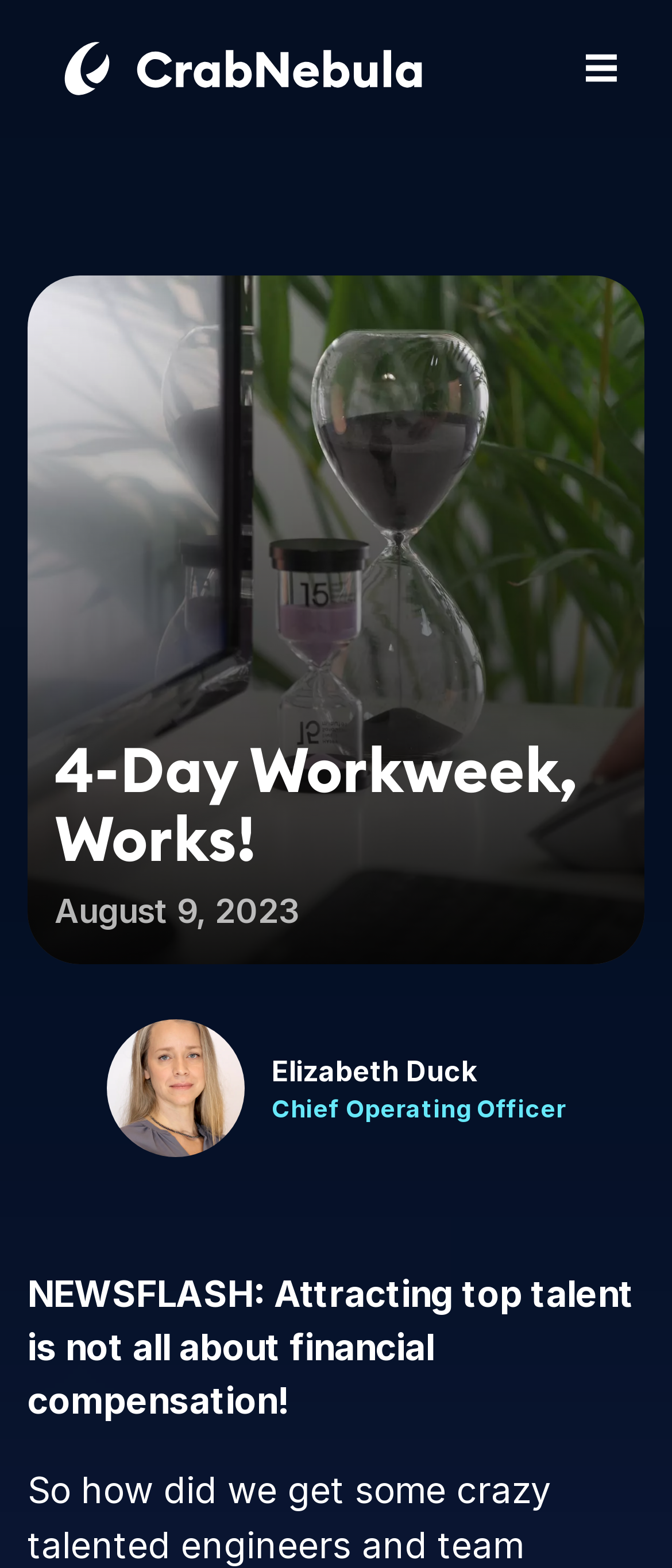Identify the bounding box coordinates of the HTML element based on this description: "aria-label="Toggle mobile navigation"".

[0.872, 0.035, 0.918, 0.053]